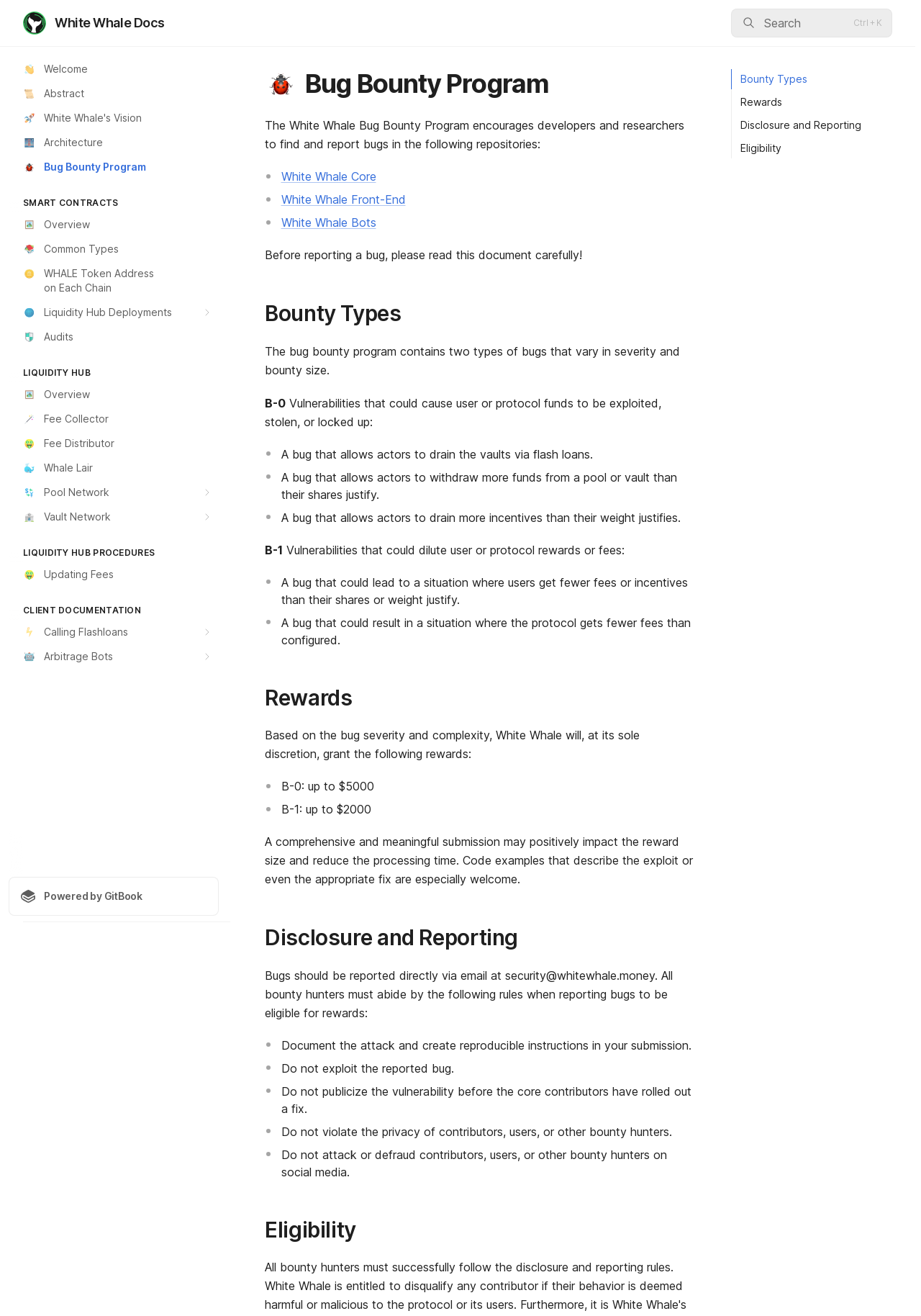Pinpoint the bounding box coordinates of the area that must be clicked to complete this instruction: "click the Search button".

[0.794, 0.007, 0.969, 0.028]